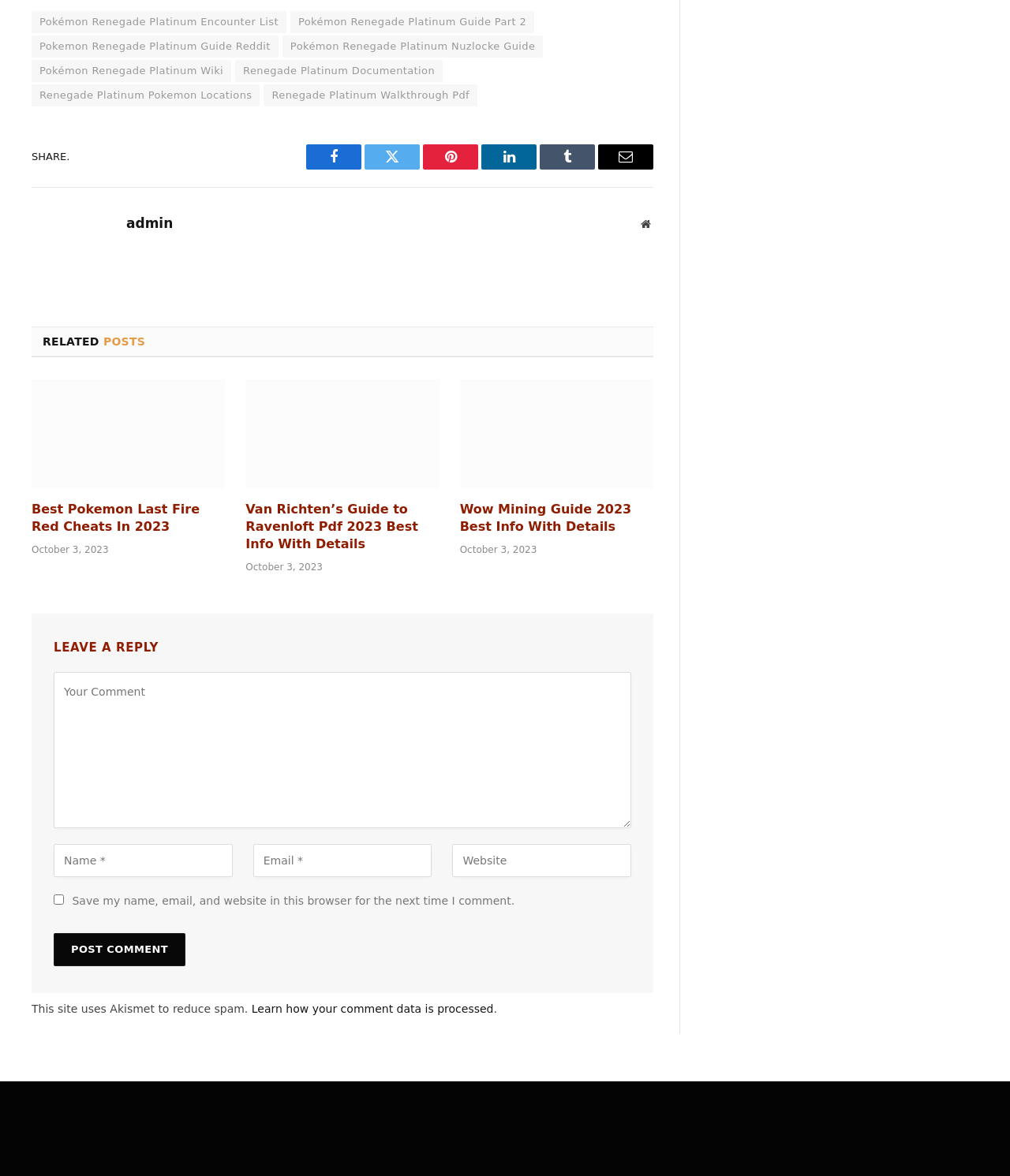Show the bounding box coordinates for the element that needs to be clicked to execute the following instruction: "Learn how your comment data is processed". Provide the coordinates in the form of four float numbers between 0 and 1, i.e., [left, top, right, bottom].

[0.249, 0.853, 0.489, 0.863]